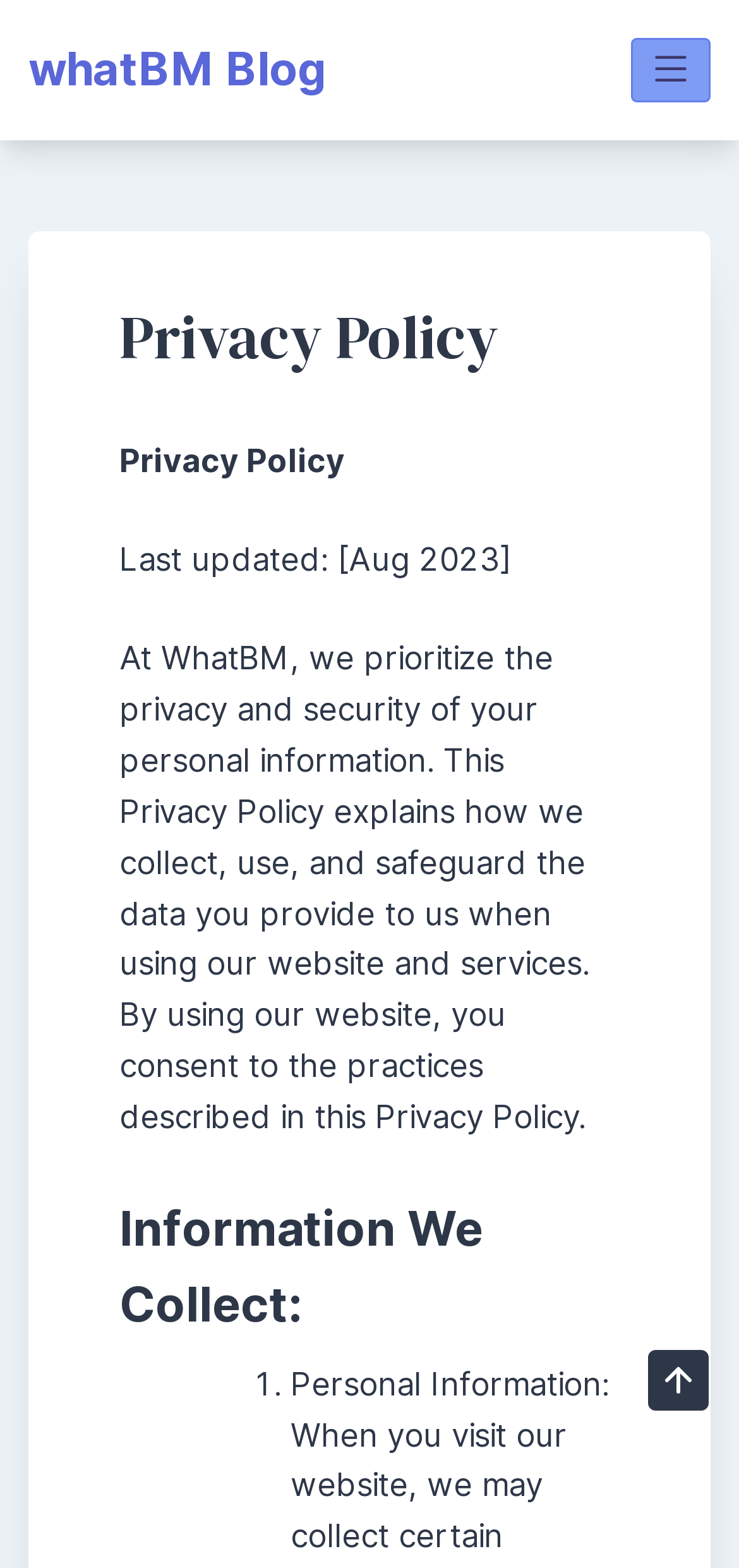Articulate a detailed summary of the webpage's content and design.

The webpage is titled "Privacy Policy" and appears to be a policy document from WhatBM. At the top left, there is a link to the "whatBM Blog". On the top right, there is a button with an image, which is likely a menu button. Below the button, there is a header section with a heading that repeats the title "Privacy Policy". 

Directly below the header, there is a text stating "Last updated: Aug 2023". Following this, there is a paragraph of text that explains the purpose of the Privacy Policy and how it applies to users of the website. 

Further down, there is a heading titled "Information We Collect:", which is likely the start of a section detailing the types of information collected by WhatBM. The first item in this section is marked with a list marker "1.". 

At the bottom right of the page, there is a "Go to Top" button with an image, which allows users to quickly navigate back to the top of the page.